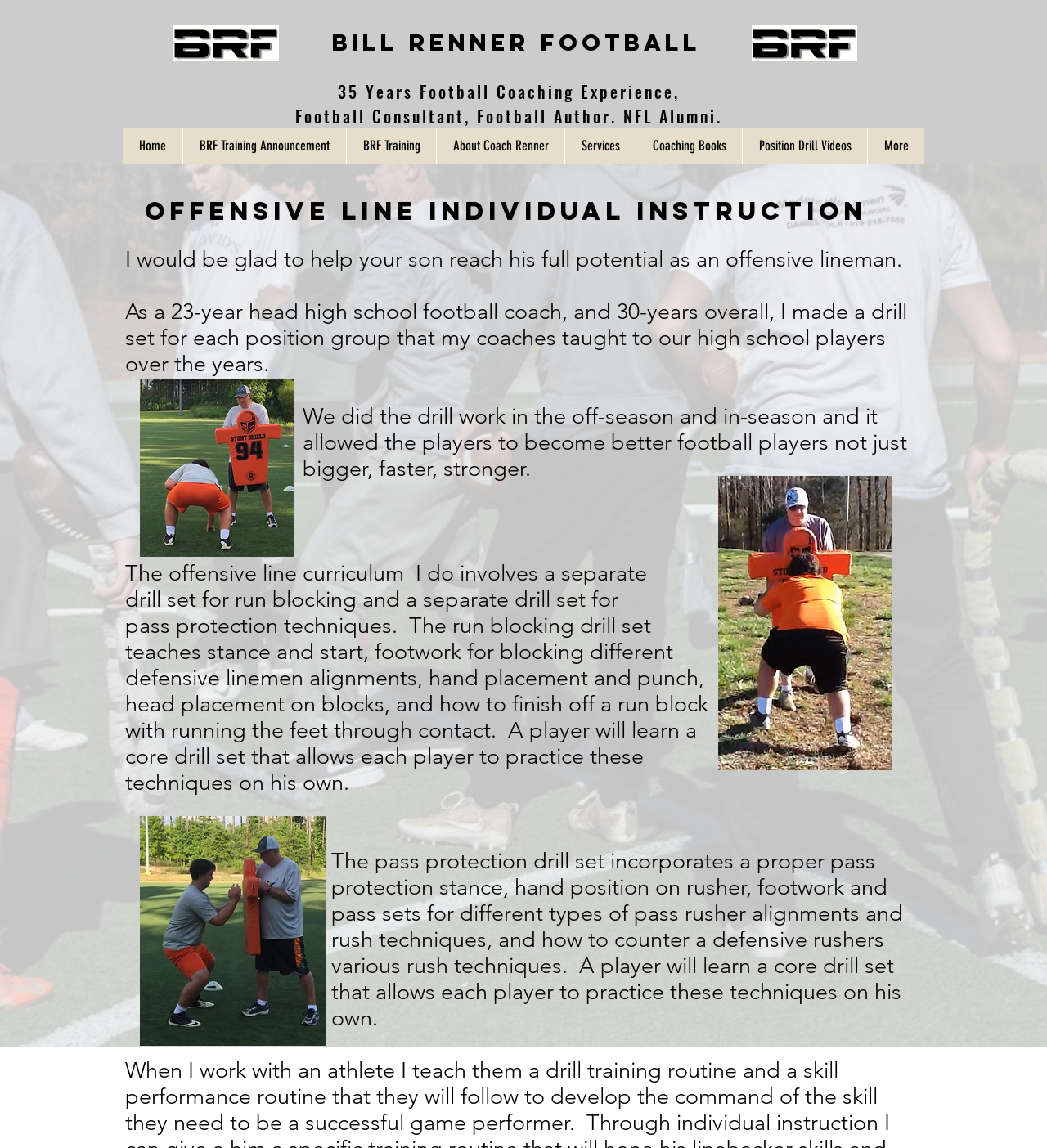Summarize the contents and layout of the webpage in detail.

The webpage is about Bill Renner Football, specifically focusing on offensive line individual instruction. At the top, there is a heading "Bill Renner Football" with a link to the same name, accompanied by two images on either side. Below this, there is a navigation menu labeled "Site" with links to various pages, including "Home", "BRF Training Announcement", "About Coach Renner", "Services", "Coaching Books", "Position Drill Videos", and "More".

The main content of the page is divided into two sections. The first section has a heading "Offensive Line Individual Instruction" and a brief introduction to Coach Renner's experience and approach to coaching. The text explains that Coach Renner has developed a drill set for each position group, which has been taught to high school players over the years.

The second section provides more details about the offensive line curriculum, which involves separate drill sets for run blocking and pass protection techniques. The text explains the specific techniques and skills that players will learn, including stance and start, footwork, hand placement, and head placement. There are also images of offensive line drills scattered throughout this section, providing visual aids to illustrate the techniques being described.

Overall, the webpage appears to be a resource for football players and coaches, offering individual instruction and training in offensive line techniques.